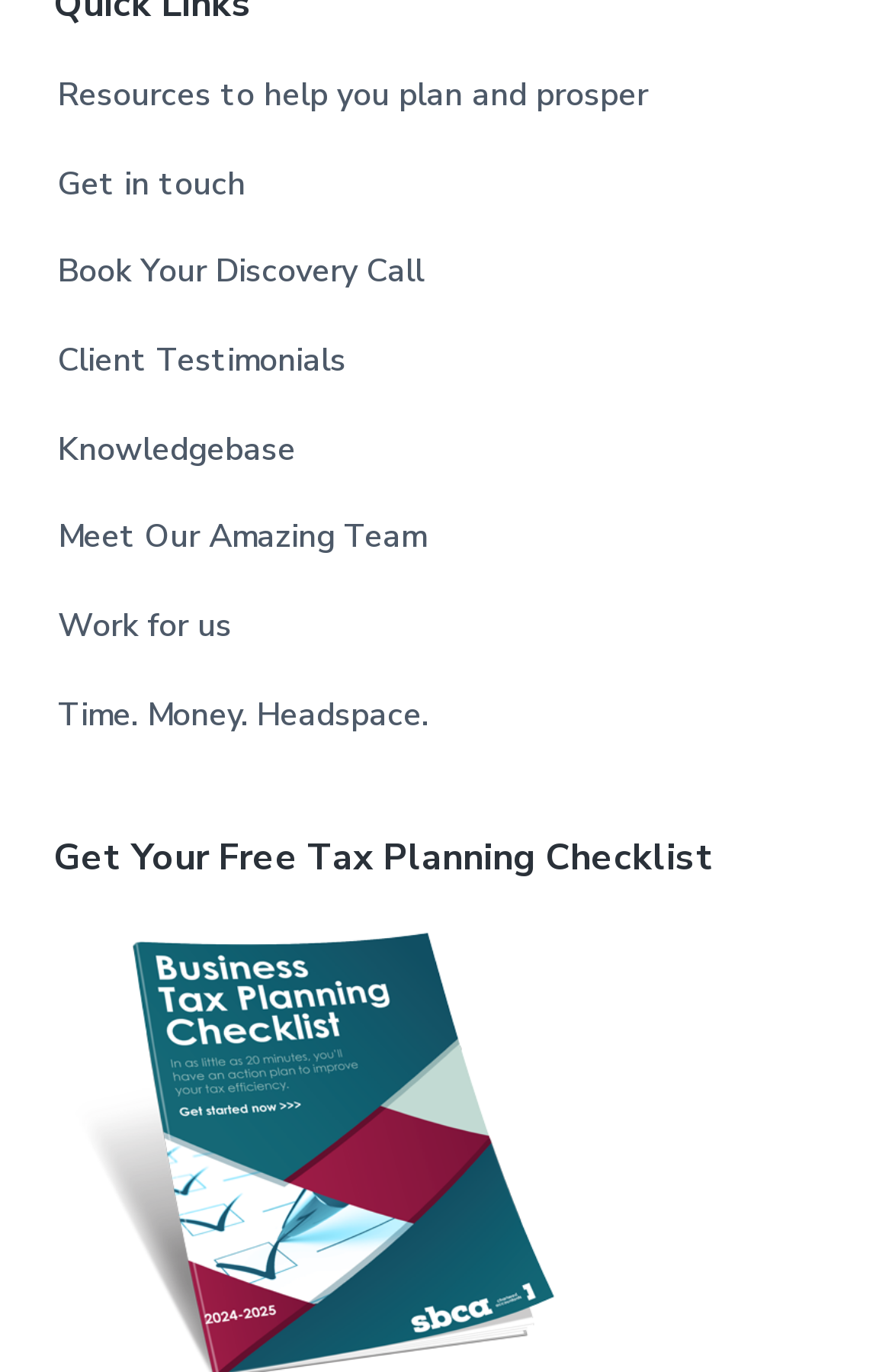Please determine the bounding box coordinates of the area that needs to be clicked to complete this task: 'Read client testimonials'. The coordinates must be four float numbers between 0 and 1, formatted as [left, top, right, bottom].

[0.065, 0.245, 0.388, 0.283]